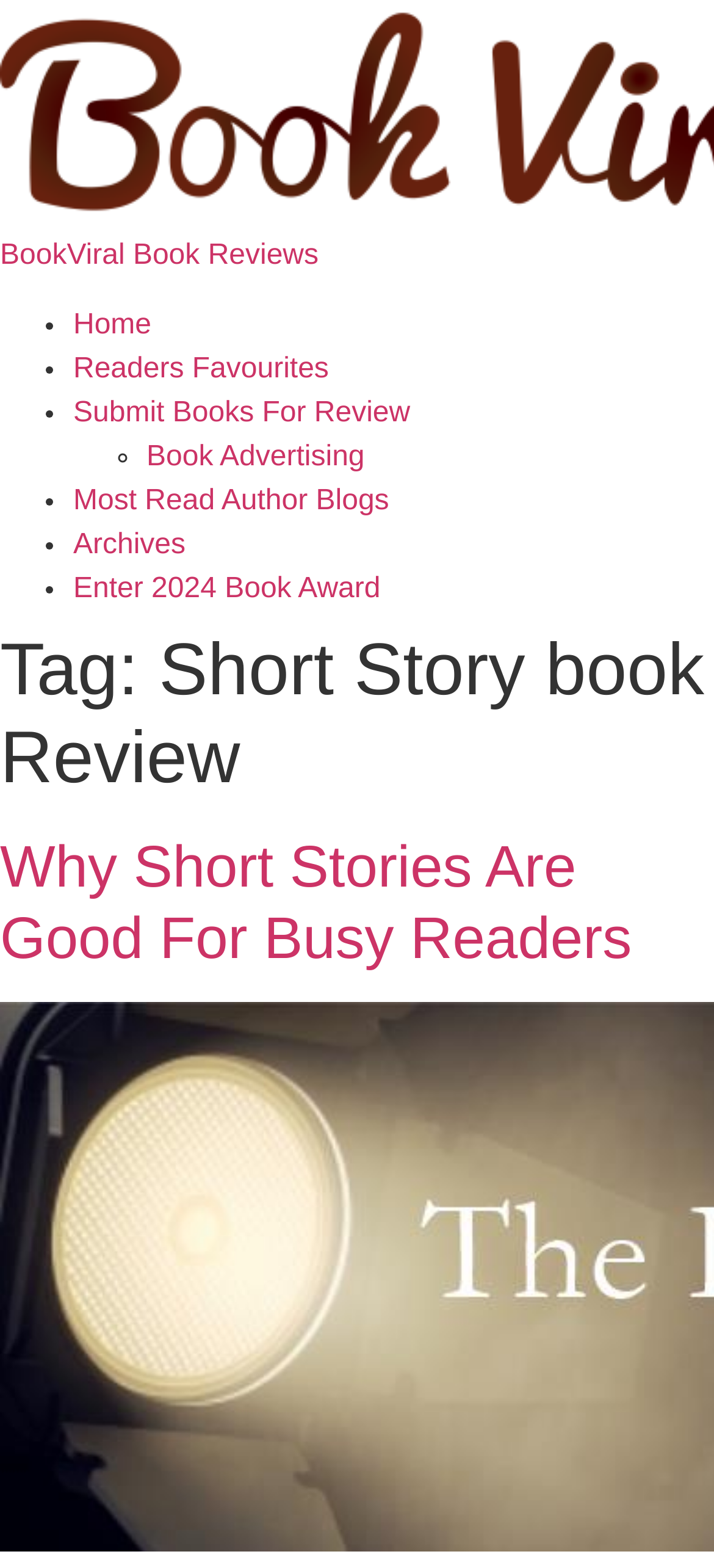How many list markers are there?
Please give a detailed and thorough answer to the question, covering all relevant points.

I counted the number of list markers (• and ◦) in the navigation menu. There are 7 list markers in total.